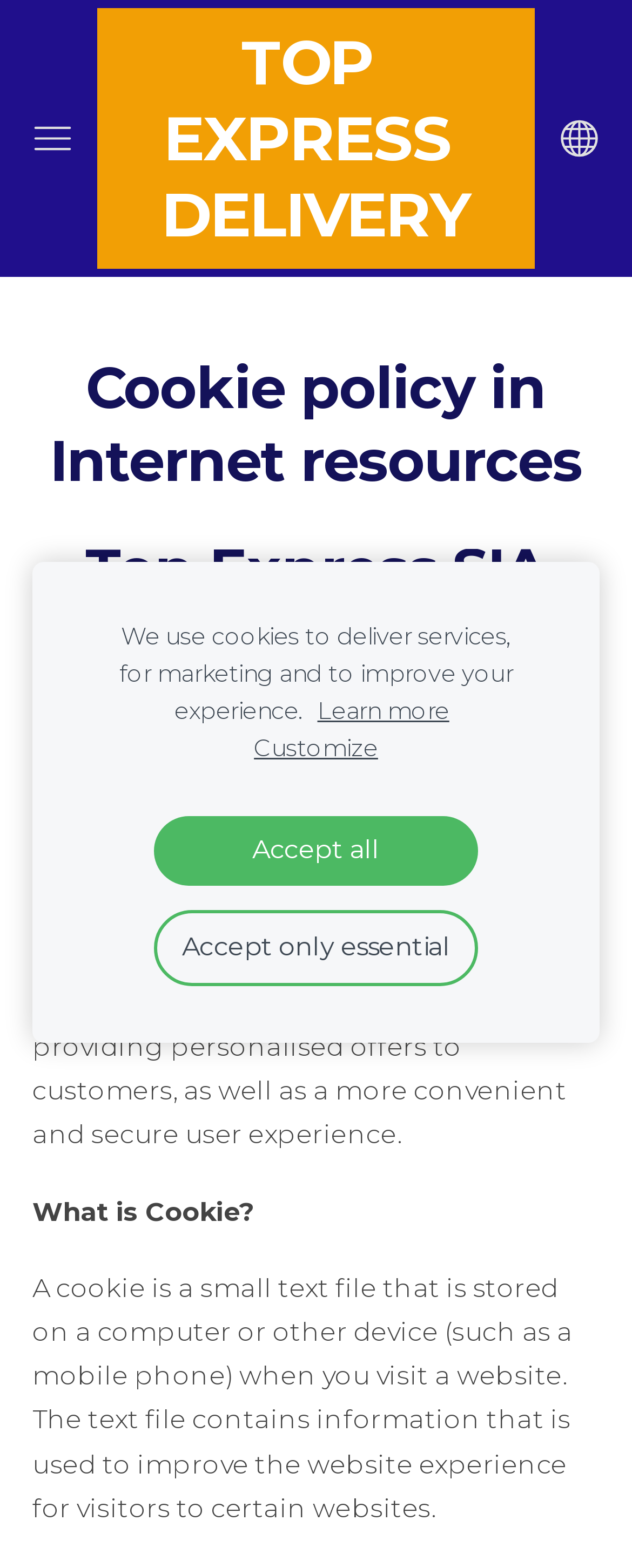What is the purpose of cookies on Top Express SIA websites?
Please answer the question as detailed as possible based on the image.

According to the webpage, cookies help provide, improve, and protect Top Express SIA services by providing personalized offers to customers, as well as a more convenient and secure user experience.